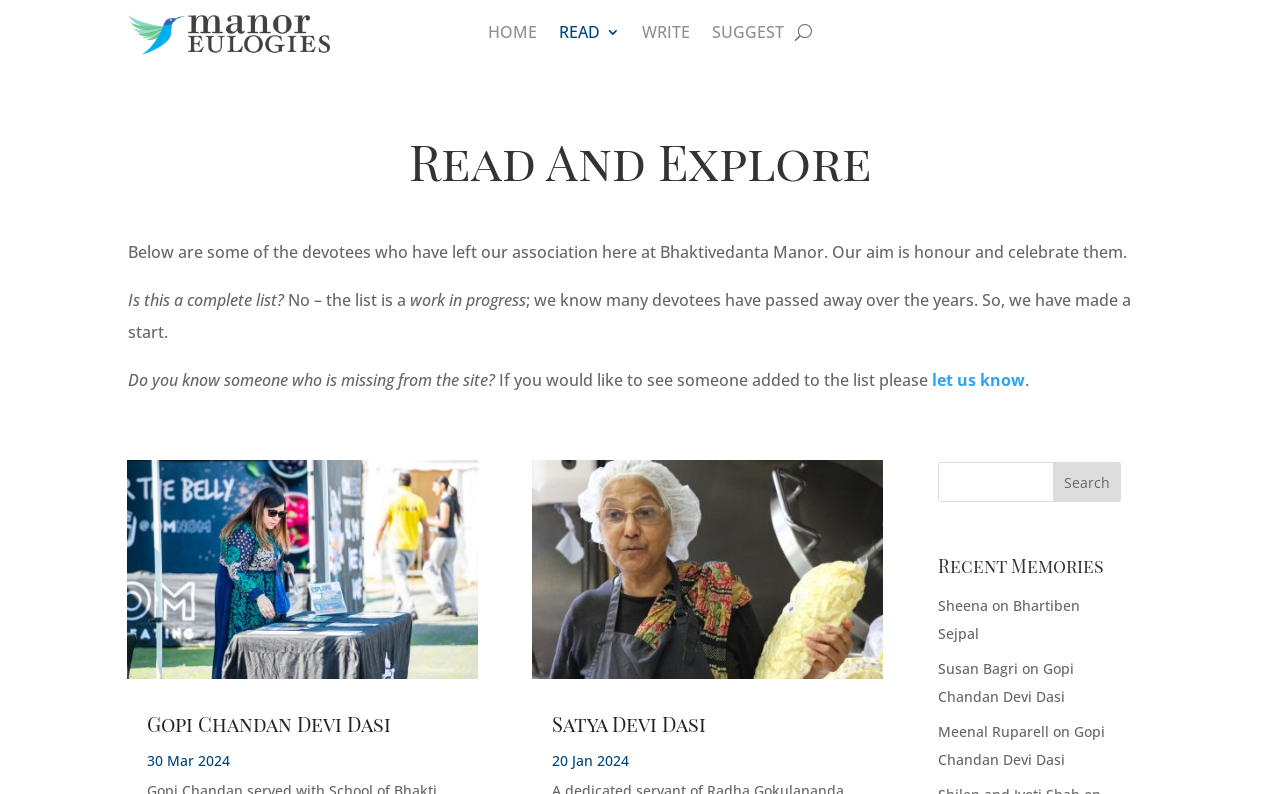Based on the description "Bhartiben Sejpal", find the bounding box of the specified UI element.

[0.733, 0.751, 0.844, 0.81]